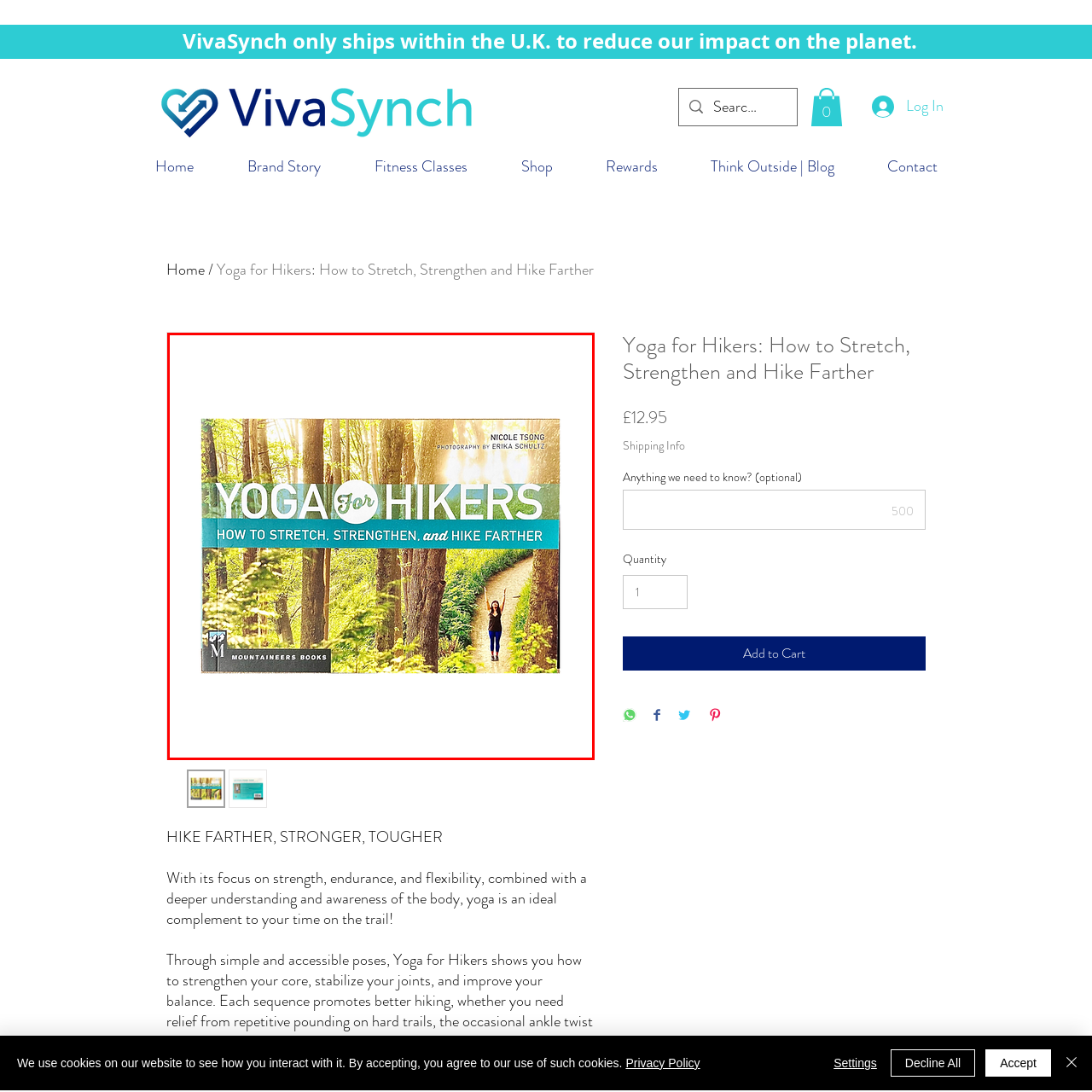Elaborate on the image enclosed by the red box with a detailed description.

The image features the book "Yoga for Hikers," authored by Nicole Tsong and photographed by Erika Schultz. The cover showcases a vibrant forest setting, emphasizing the connection between yoga and hiking. It prominently displays the title "YOGA For HIKERS," highlighting its focus on enhancing flexibility, strength, and endurance for hikers. The subtitle reads, "HOW TO STRETCH, STRENGTHEN, and HIKE FARTHER," signaling readers that the book provides valuable insights and techniques for integrating yoga practices into hiking routines. Positioned at the bottom, the publisher's name, "MOUNTAINEERS BOOKS," signifies its affiliation with outdoor and hiking literature. This book serves as a comprehensive guide for outdoor enthusiasts looking to improve their hiking experience through yoga.